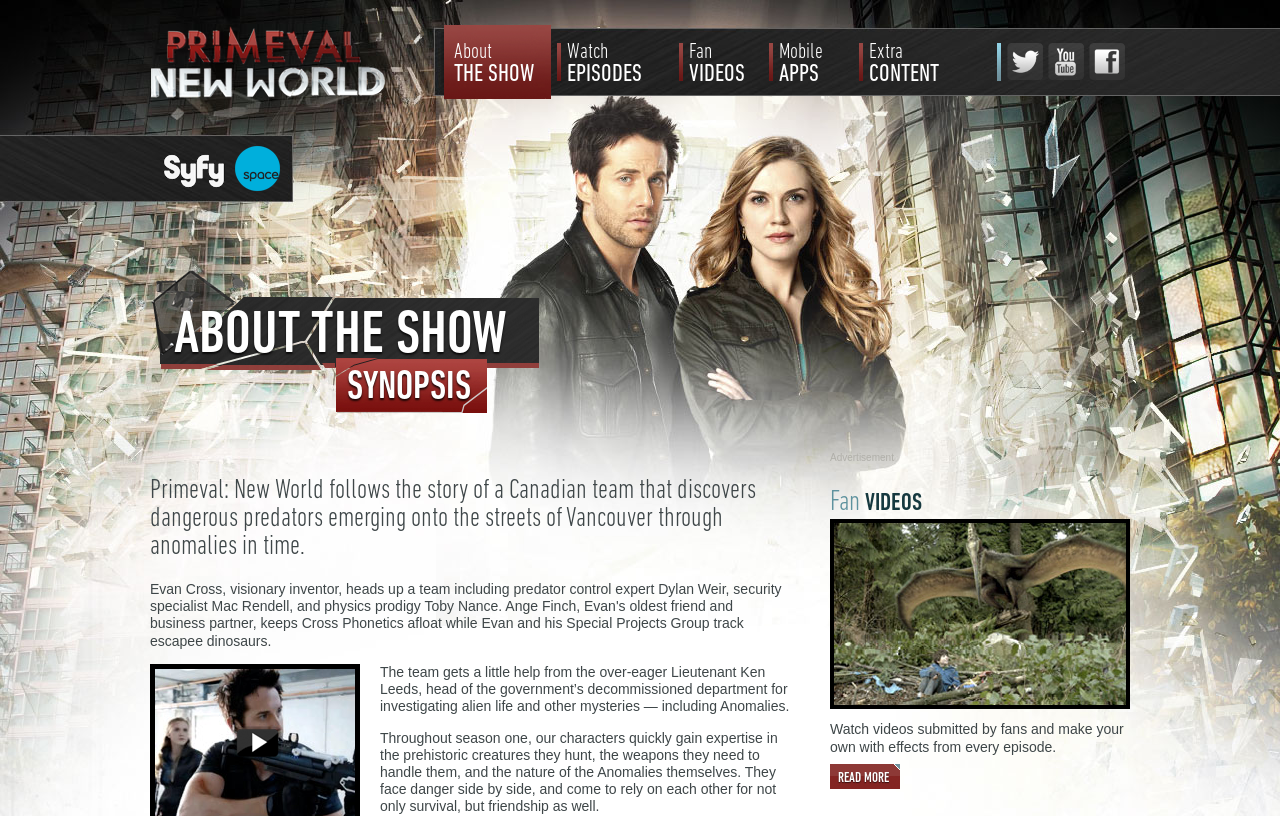What can fans do with effects from every episode?
Provide a thorough and detailed answer to the question.

I read the text in the 'Fan VIDEOS' section, which mentions 'Watch videos submitted by fans and make your own with effects from every episode'. Therefore, fans can make their own videos using effects from every episode.